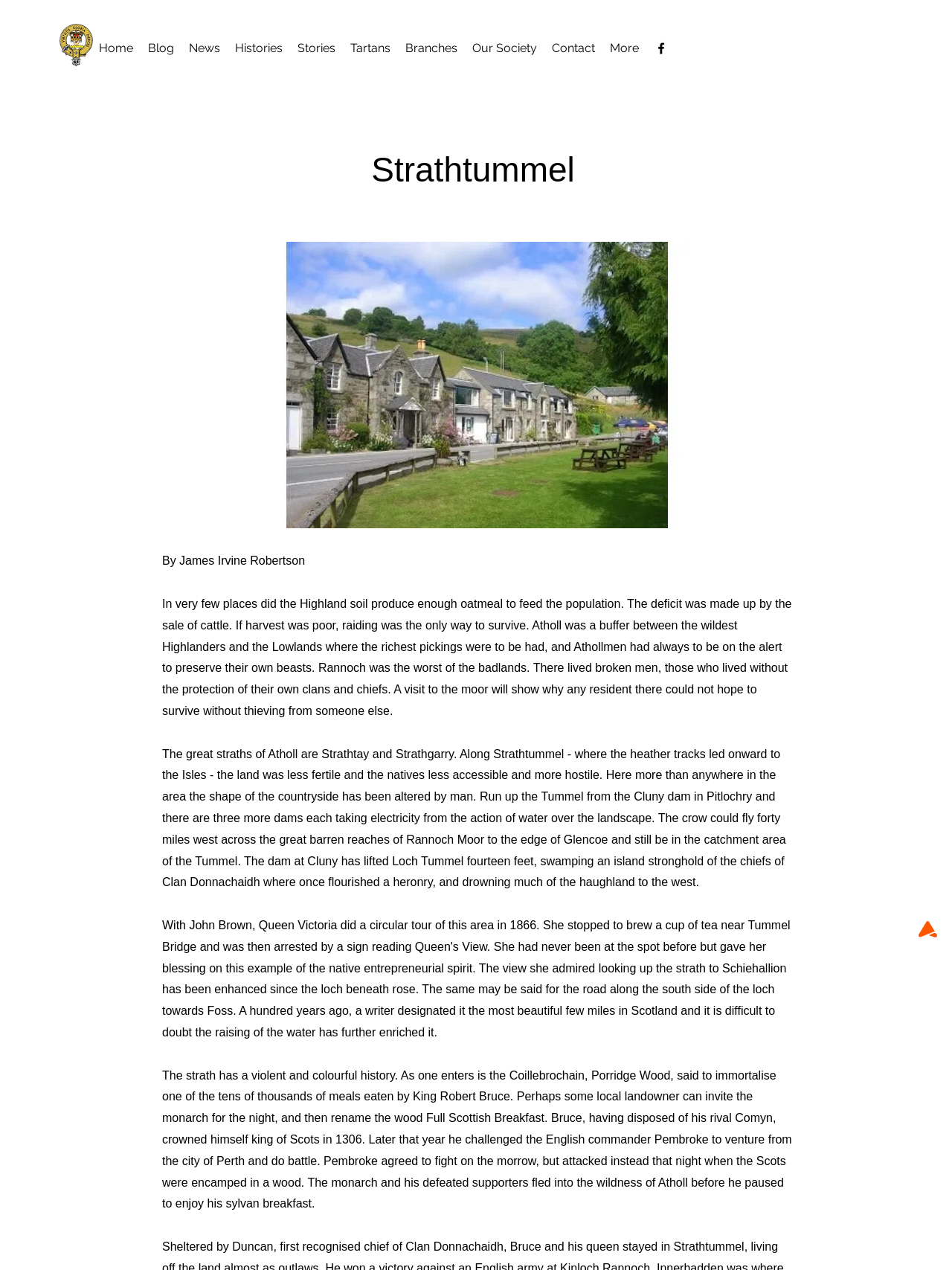Provide a brief response in the form of a single word or phrase:
What is the location of the Coillebrochain?

Porridge Wood